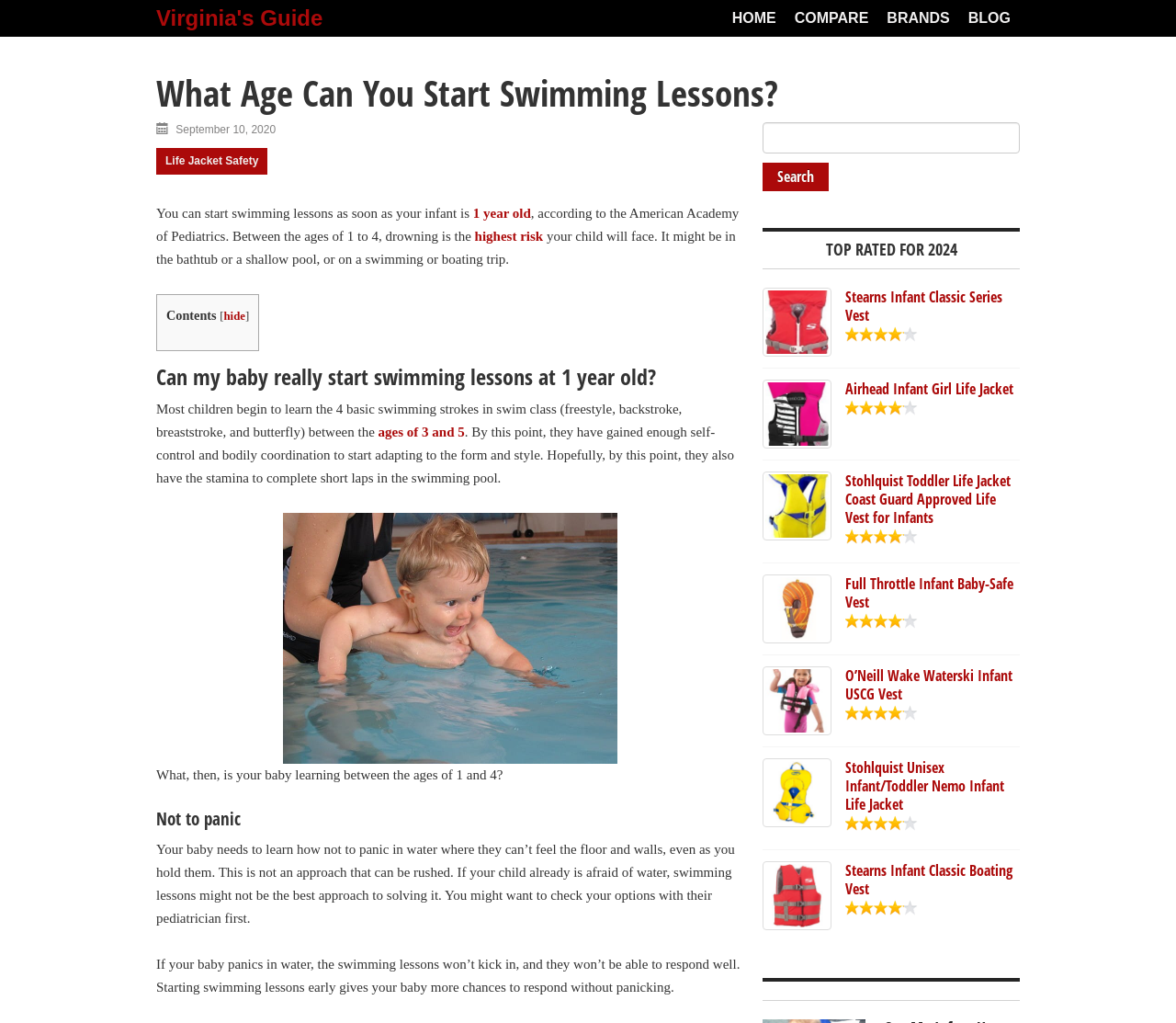What is the purpose of teaching babies not to panic in water?
Based on the screenshot, respond with a single word or phrase.

To respond well